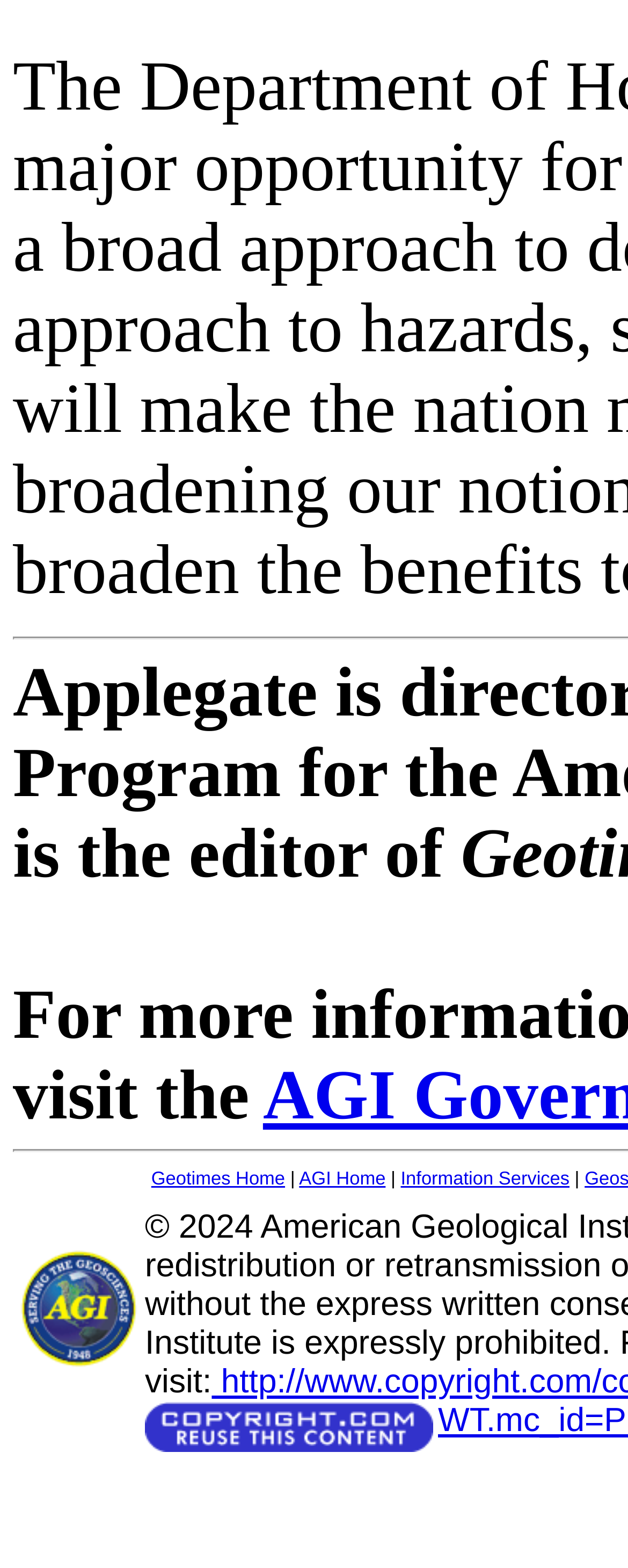Provide a brief response to the question below using one word or phrase:
What is the text next to the last link?

|